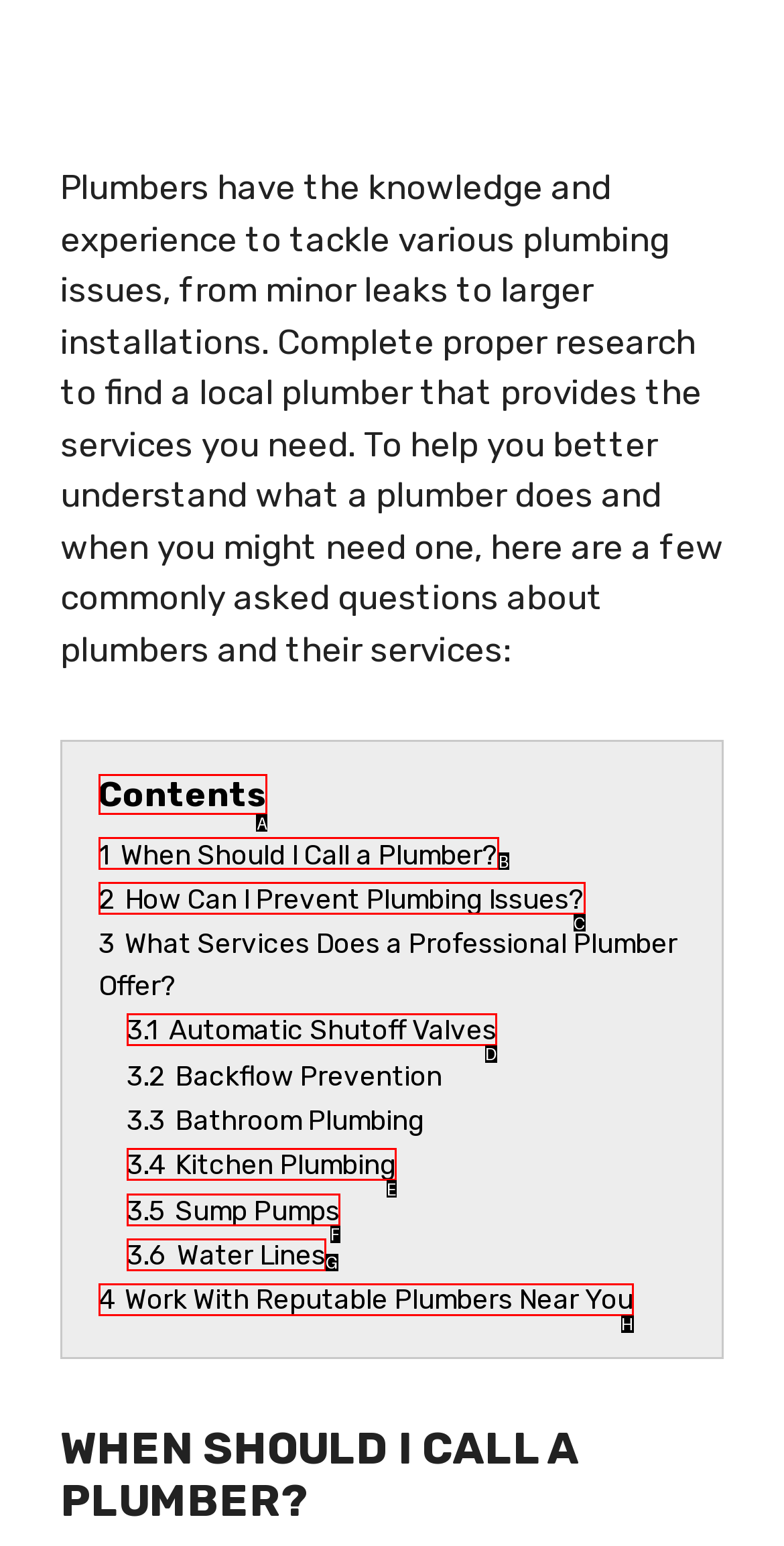Which HTML element should be clicked to perform the following task: Read 'Contents'
Reply with the letter of the appropriate option.

A